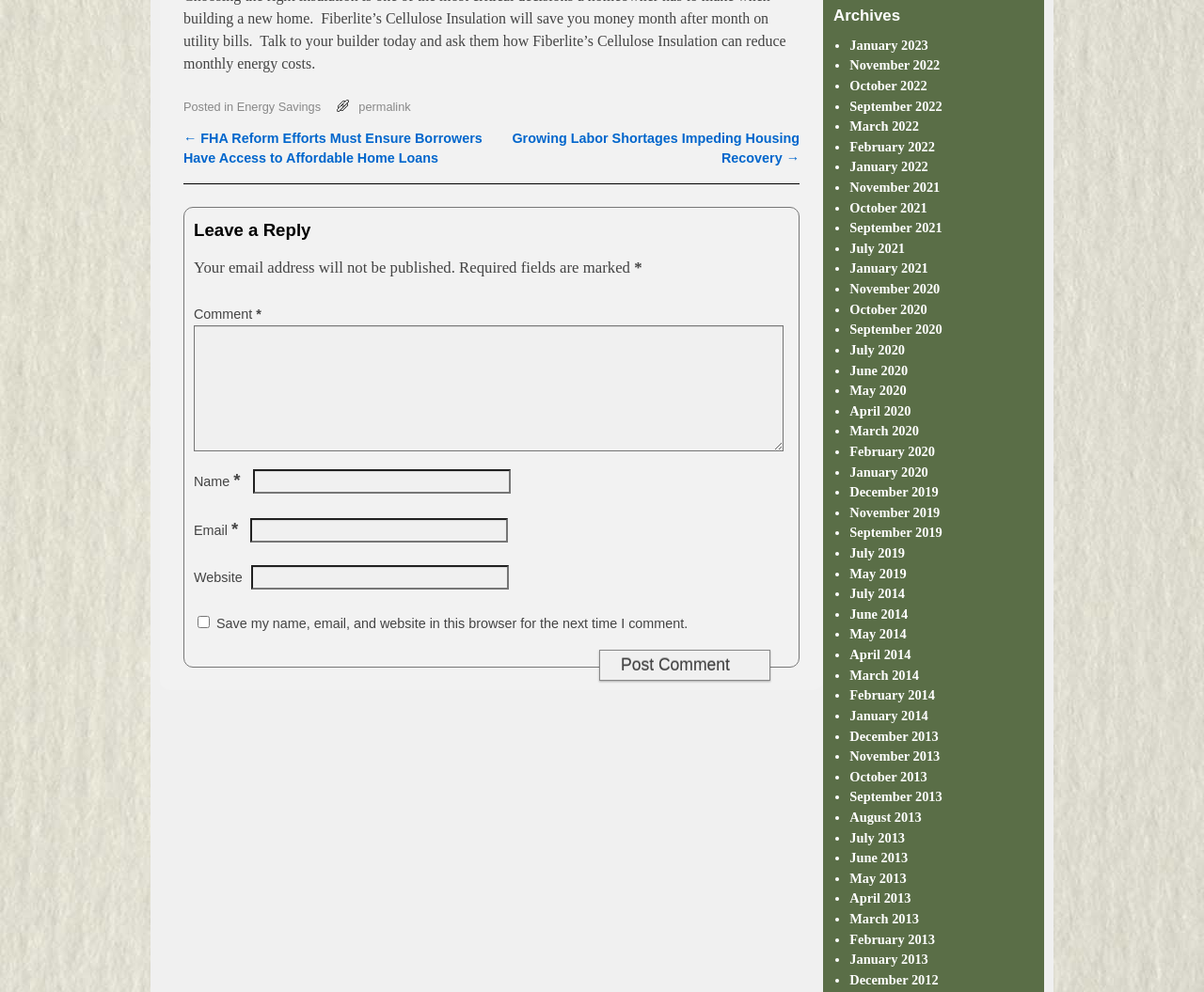Bounding box coordinates are specified in the format (top-left x, top-left y, bottom-right x, bottom-right y). All values are floating point numbers bounded between 0 and 1. Please provide the bounding box coordinate of the region this sentence describes: July 2020

[0.706, 0.345, 0.752, 0.36]